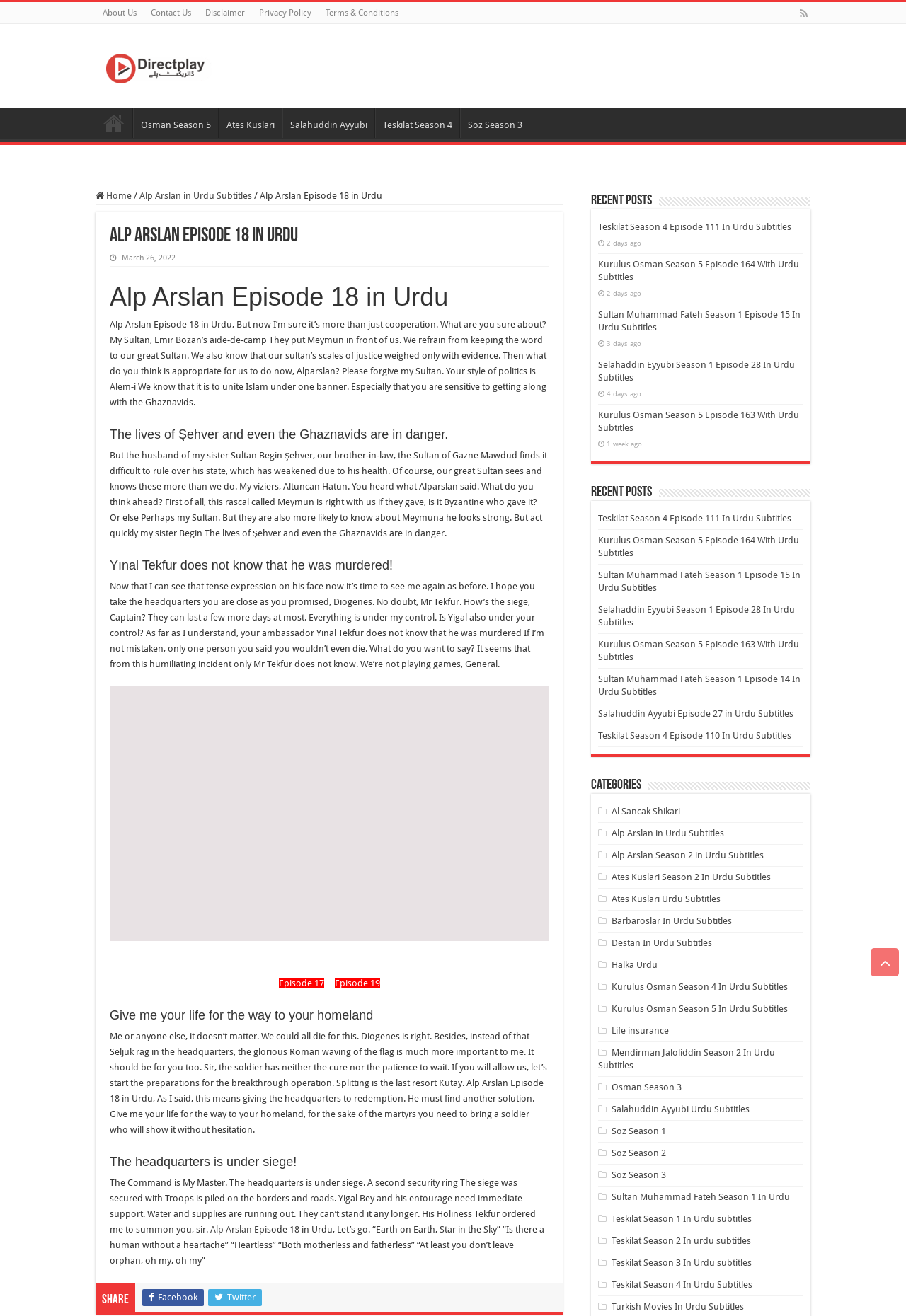Please provide the bounding box coordinates for the UI element as described: "Ates Kuslari". The coordinates must be four floats between 0 and 1, represented as [left, top, right, bottom].

[0.241, 0.082, 0.311, 0.105]